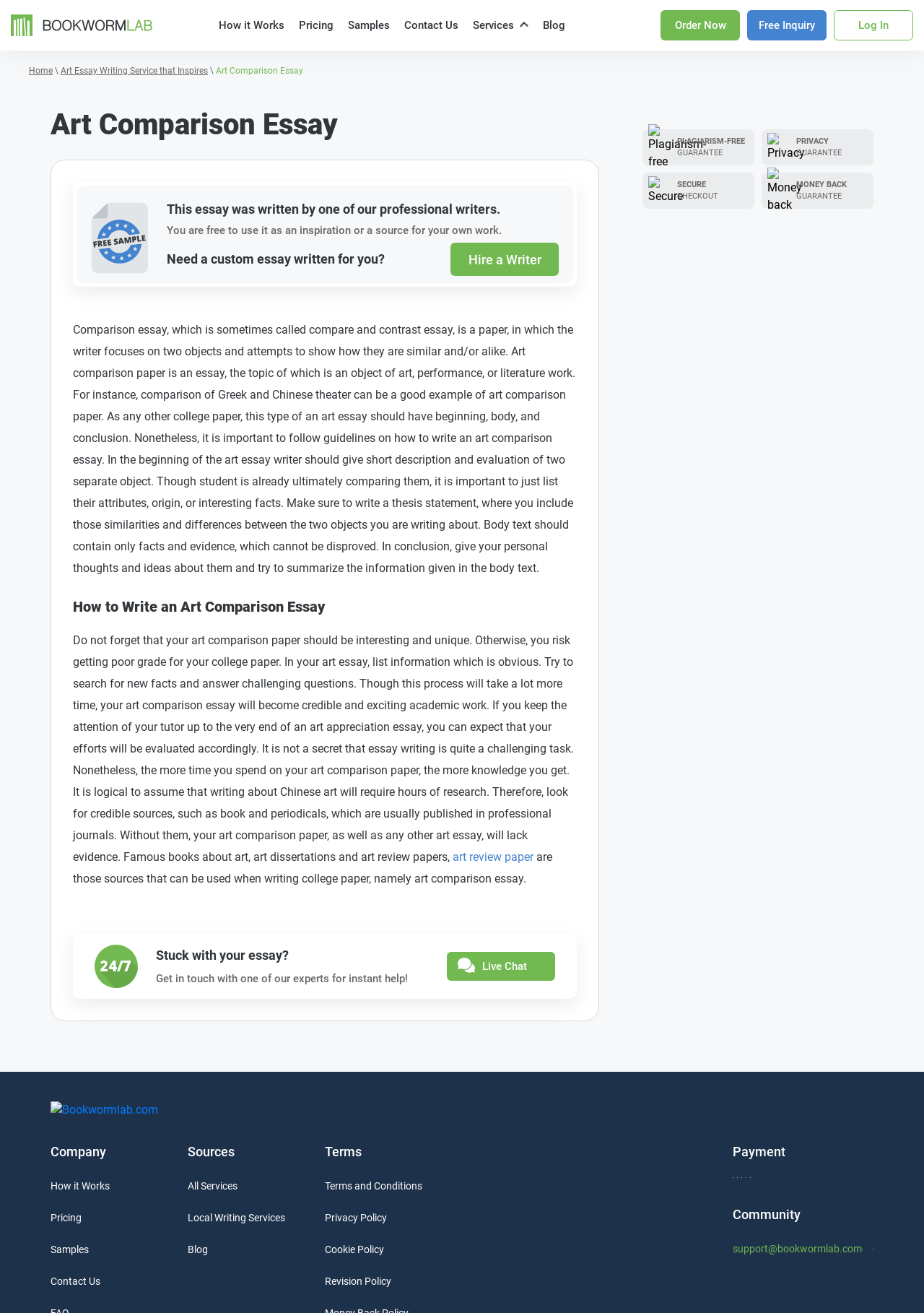Indicate the bounding box coordinates of the clickable region to achieve the following instruction: "Click on the 'Order Now' button."

[0.715, 0.008, 0.801, 0.031]